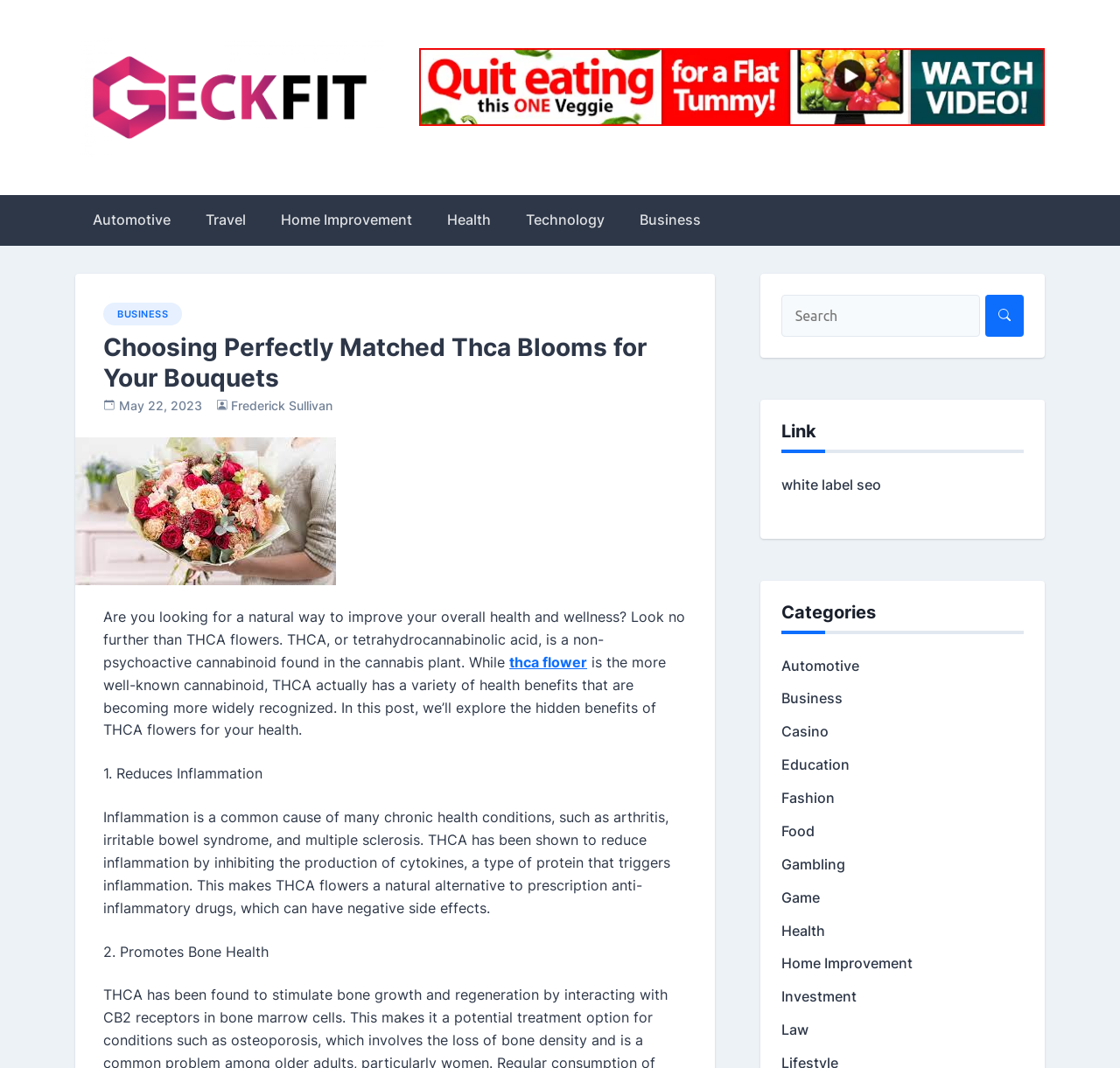What is the purpose of the textbox at the top right corner?
Based on the visual, give a brief answer using one word or a short phrase.

Search